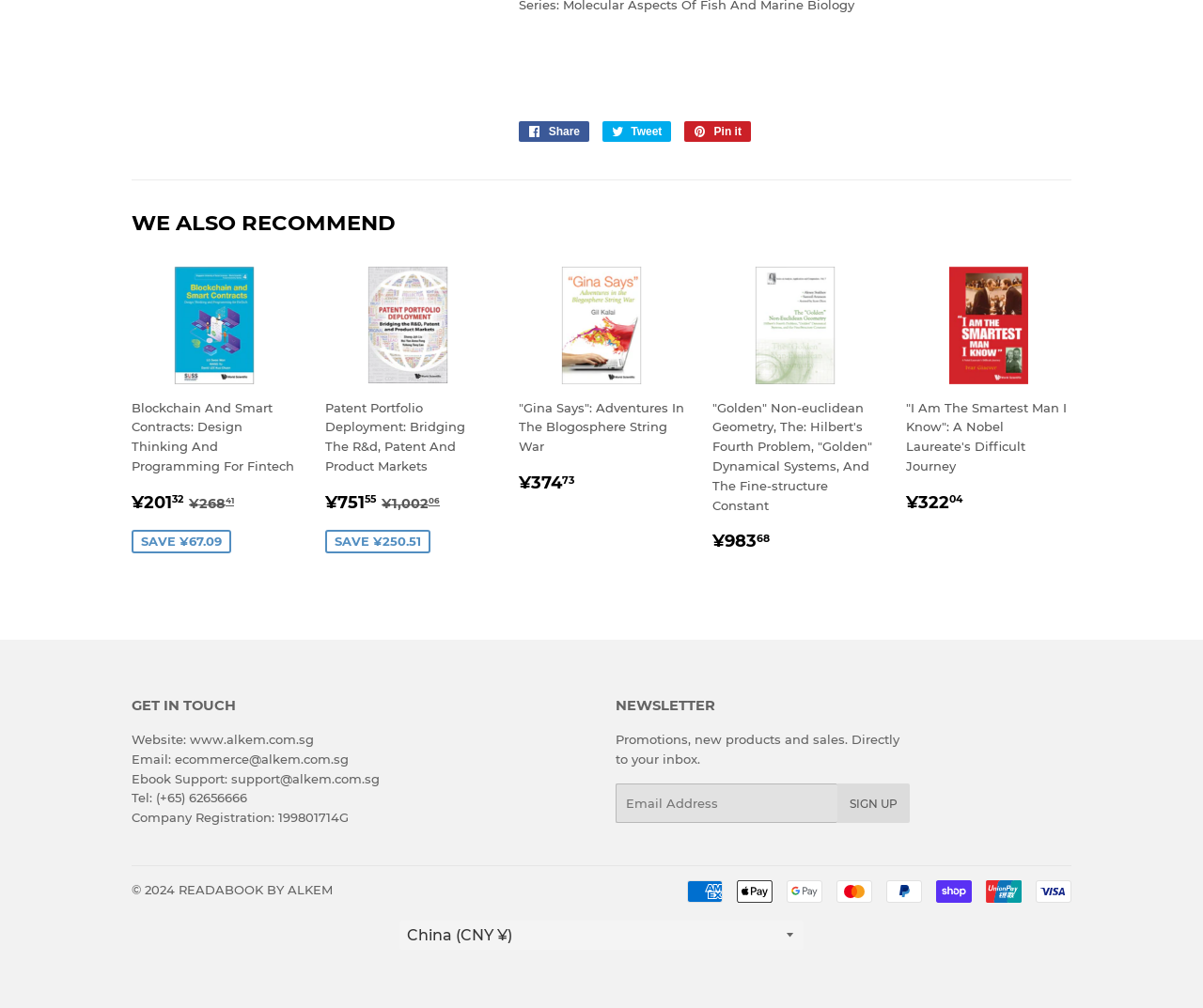Please mark the bounding box coordinates of the area that should be clicked to carry out the instruction: "Go back to home".

None